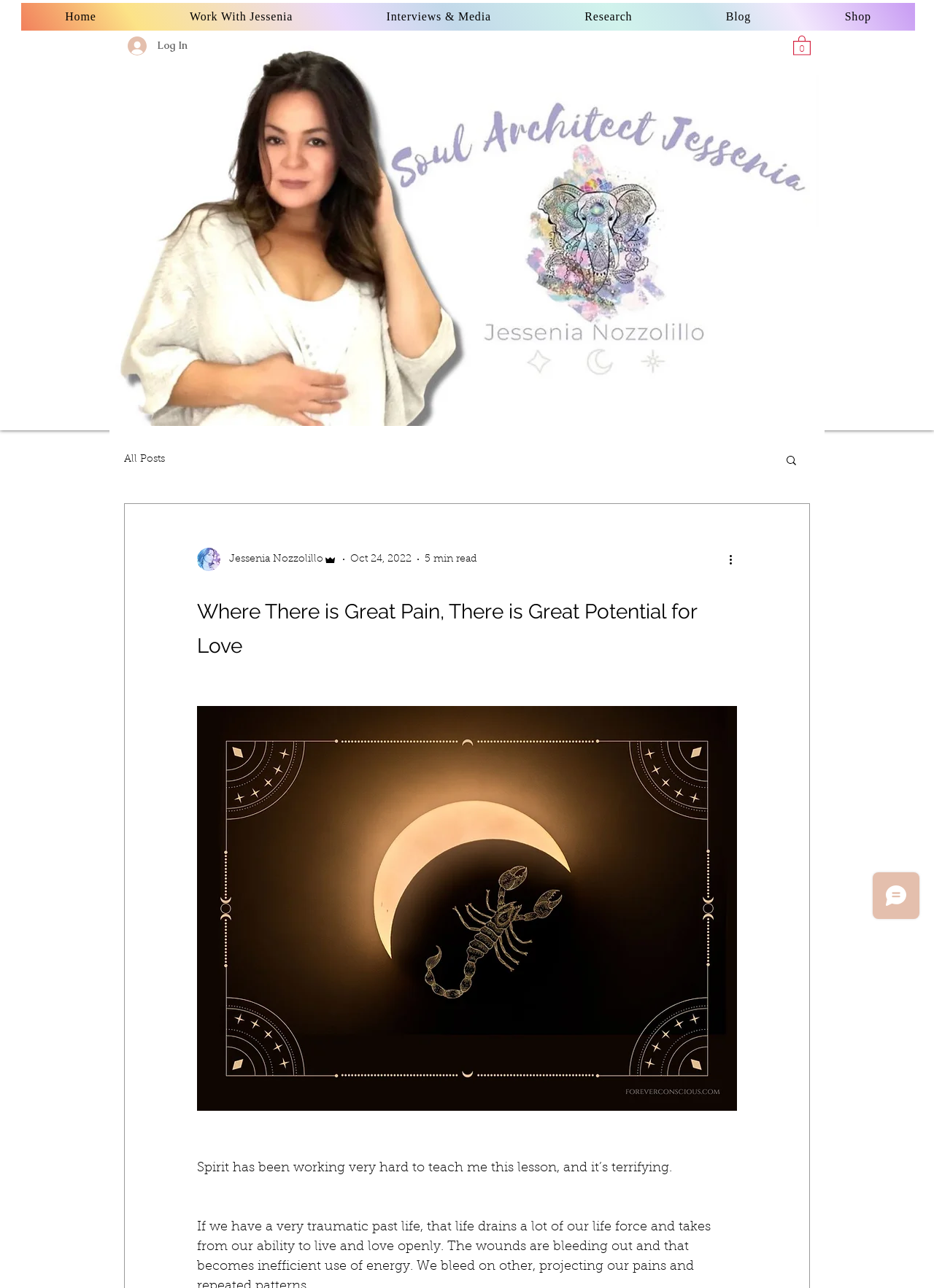Determine the main headline of the webpage and provide its text.

Where There is Great Pain, There is Great Potential for Love